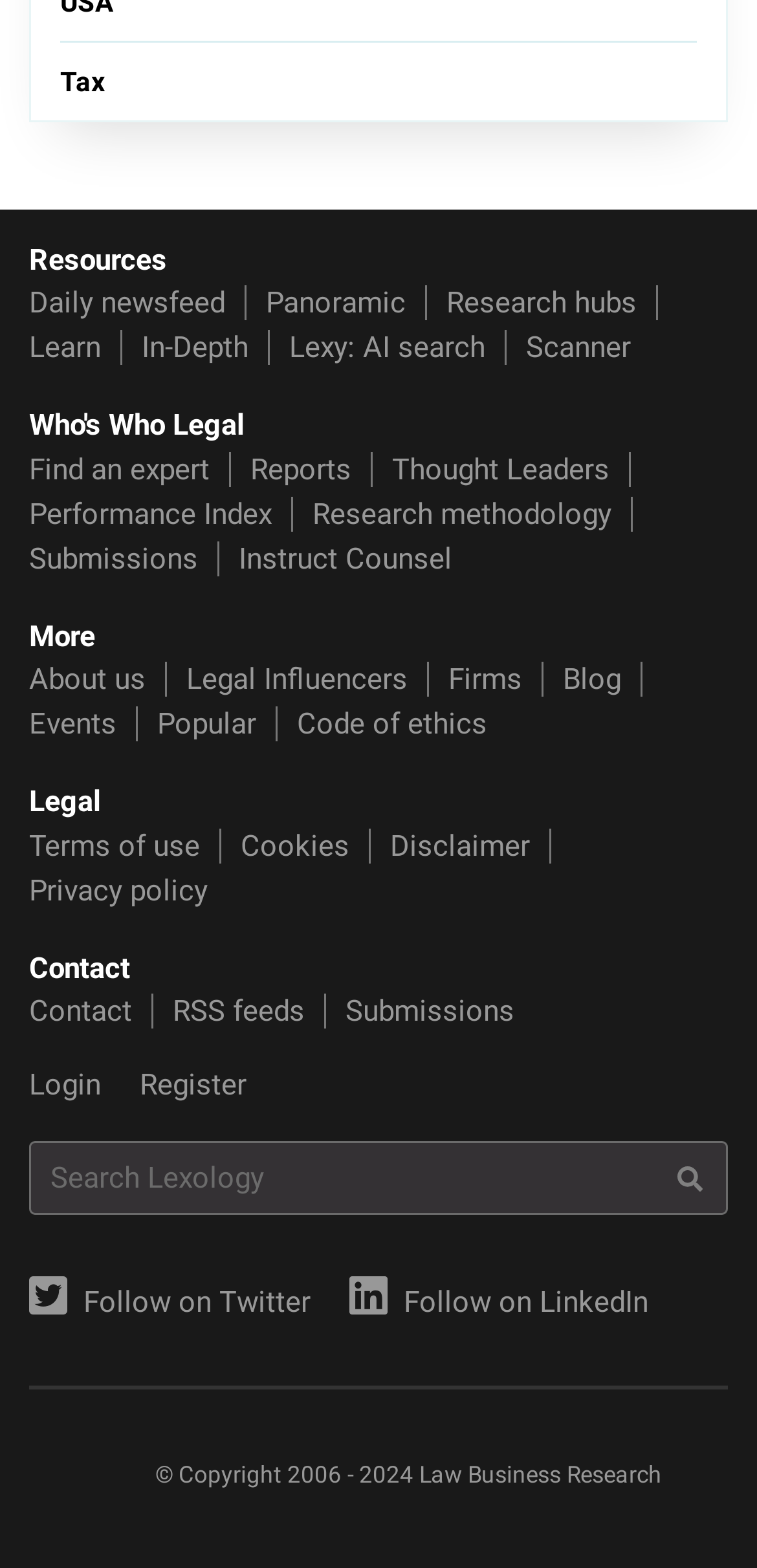Locate the bounding box coordinates of the clickable region necessary to complete the following instruction: "Search for a term". Provide the coordinates in the format of four float numbers between 0 and 1, i.e., [left, top, right, bottom].

[0.038, 0.728, 0.962, 0.775]